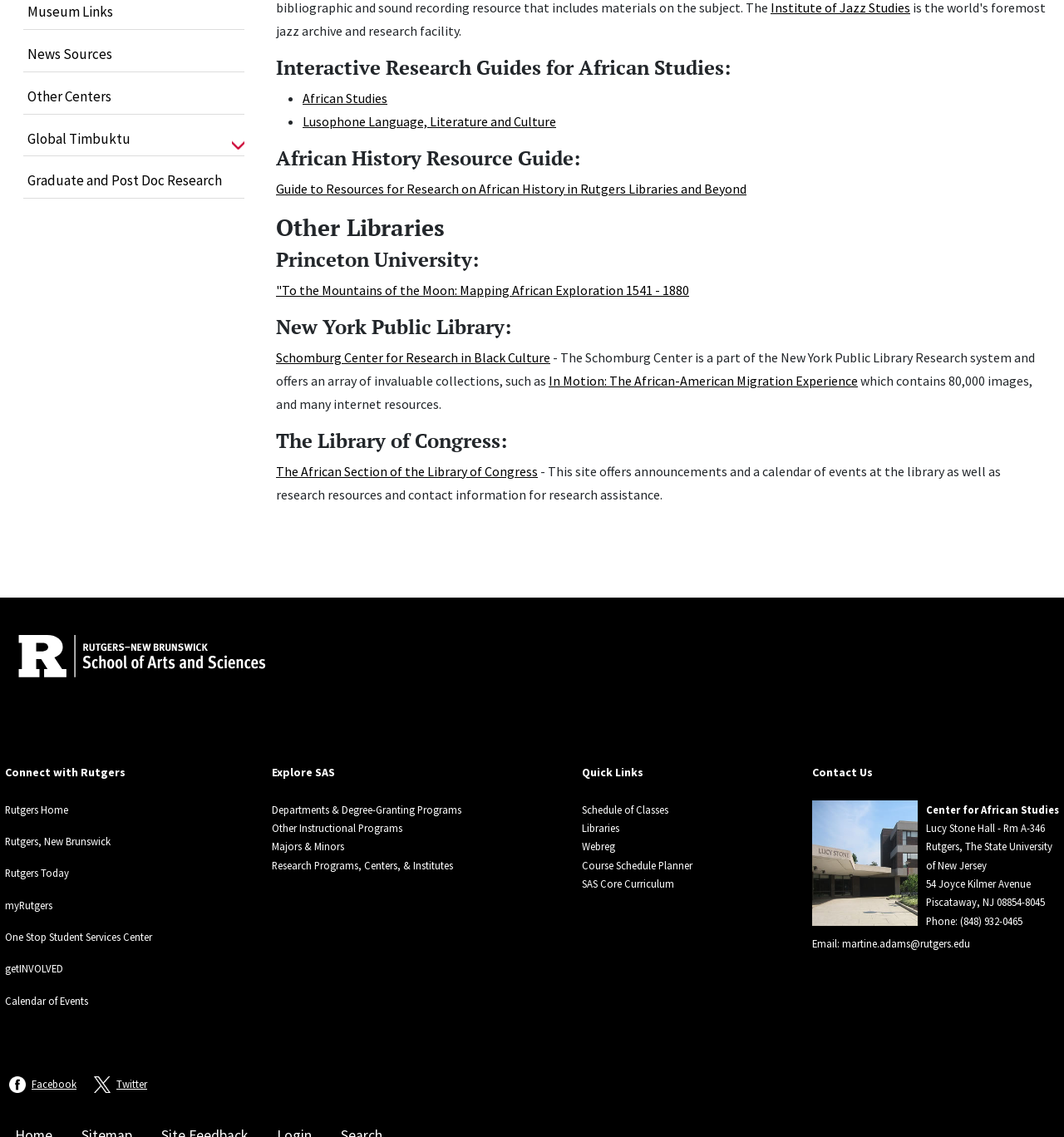Based on the element description: "Calendar of Events", identify the bounding box coordinates for this UI element. The coordinates must be four float numbers between 0 and 1, listed as [left, top, right, bottom].

[0.005, 0.874, 0.083, 0.886]